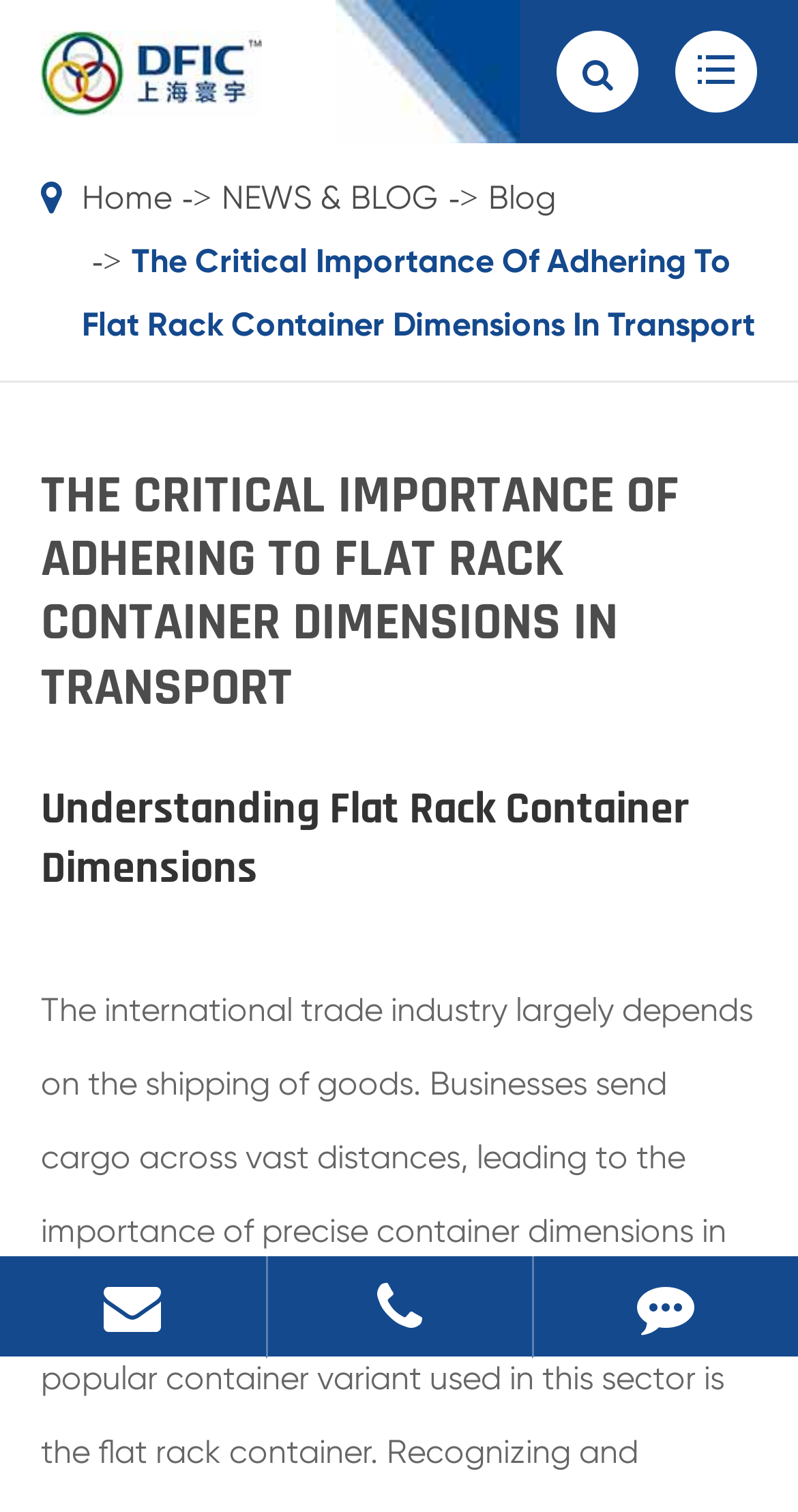Given the description "title="Feedback"", determine the bounding box of the corresponding UI element.

[0.669, 0.831, 1.0, 0.897]